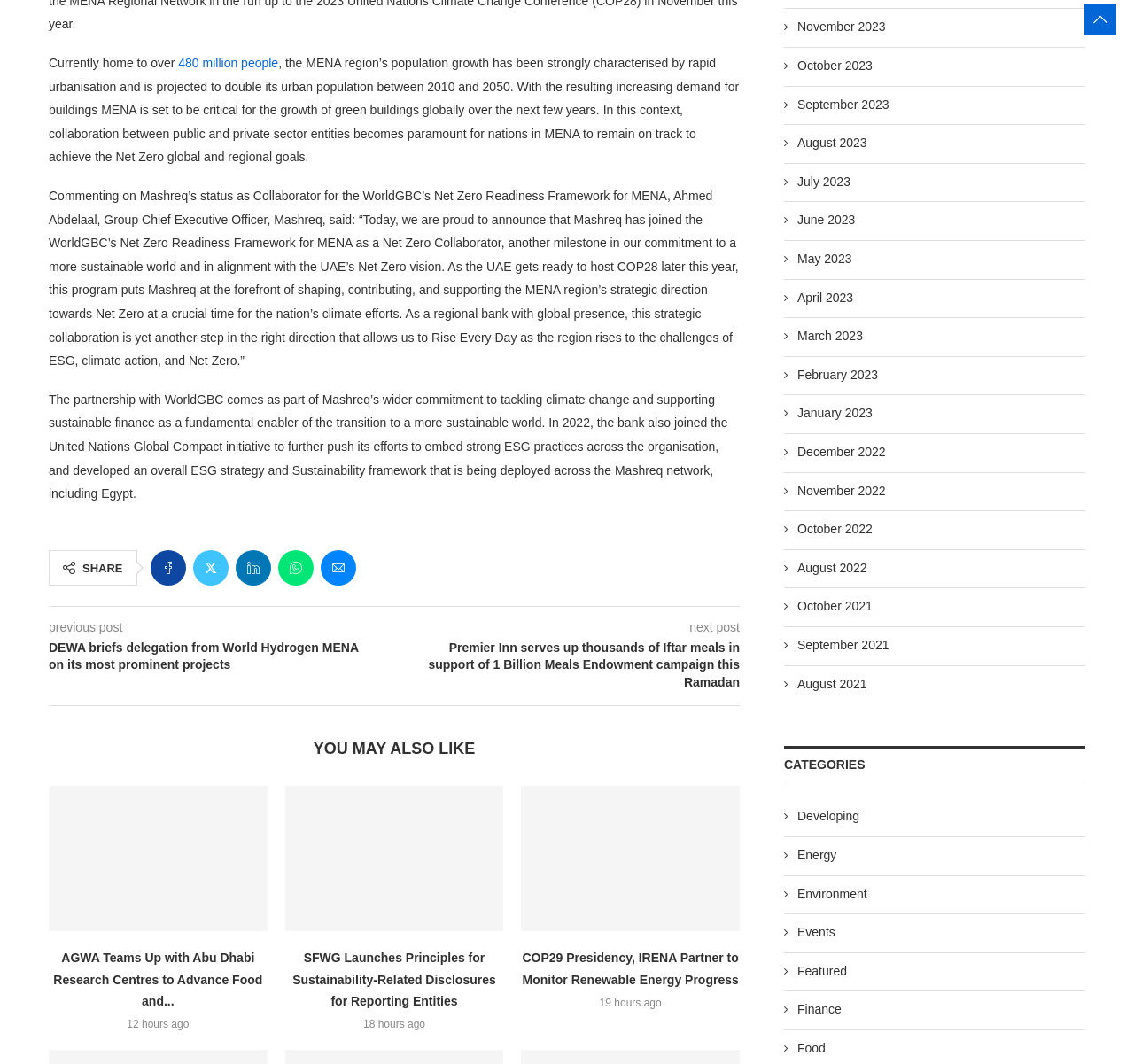Give a one-word or one-phrase response to the question: 
How many million people are currently in the MENA region?

480 million